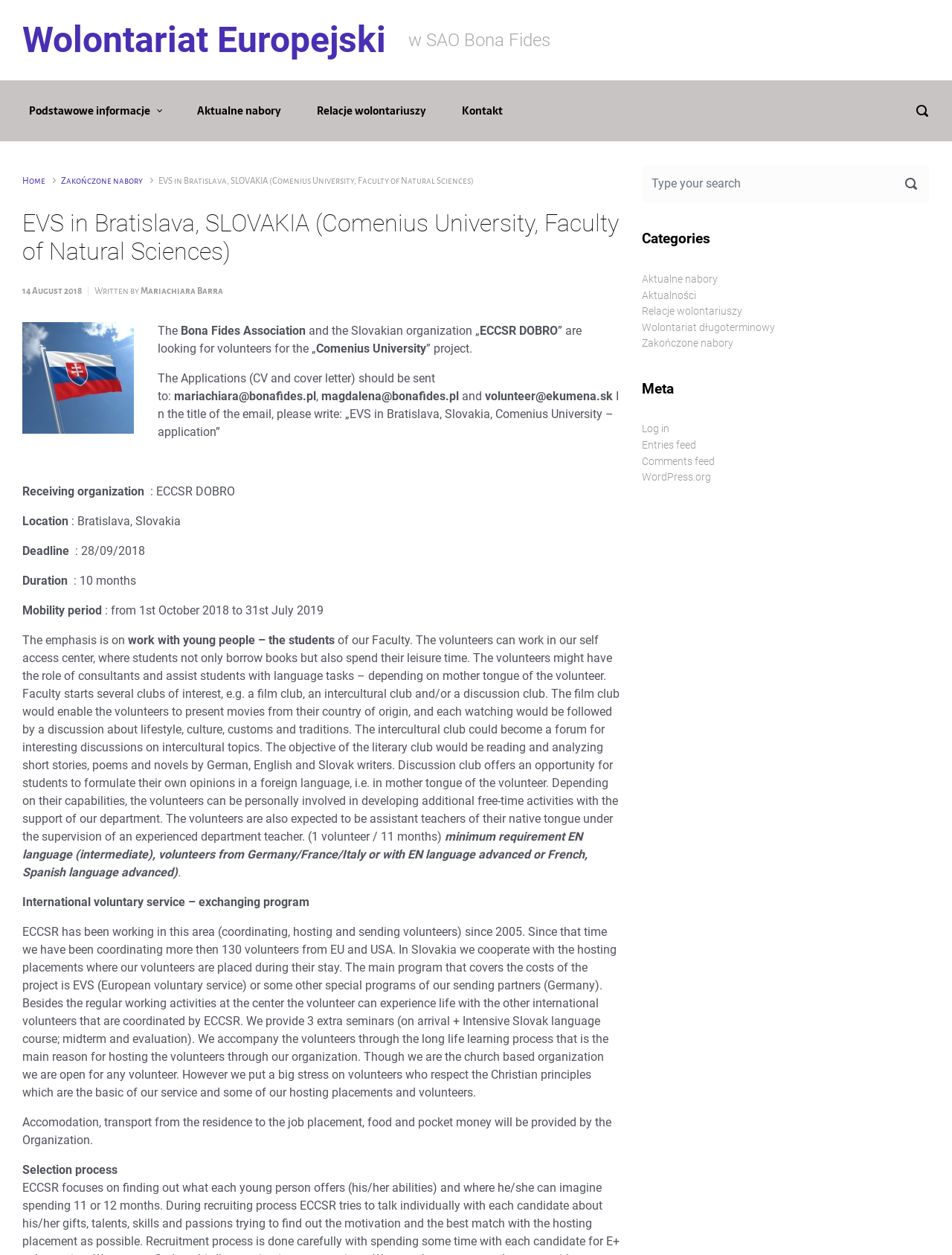What is the role of the volunteers?
Using the information from the image, answer the question thoroughly.

The webpage states that 'The emphasis is on work with young people – the students of our Faculty.' and mentions various activities such as working in the self-access center, assisting students with language tasks, and participating in clubs of interest.